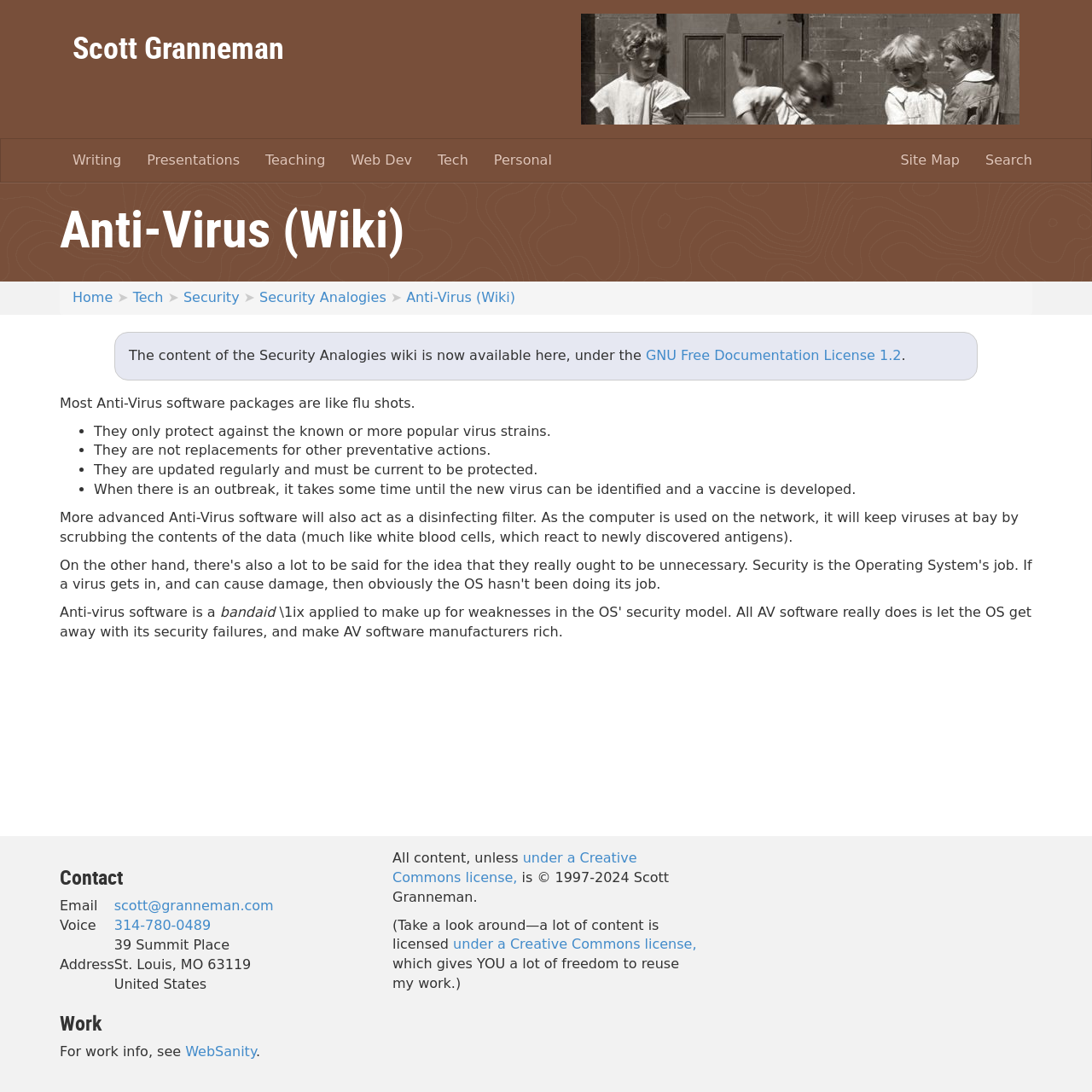Determine the bounding box coordinates for the UI element with the following description: "under a Creative Commons license,". The coordinates should be four float numbers between 0 and 1, represented as [left, top, right, bottom].

[0.415, 0.857, 0.638, 0.872]